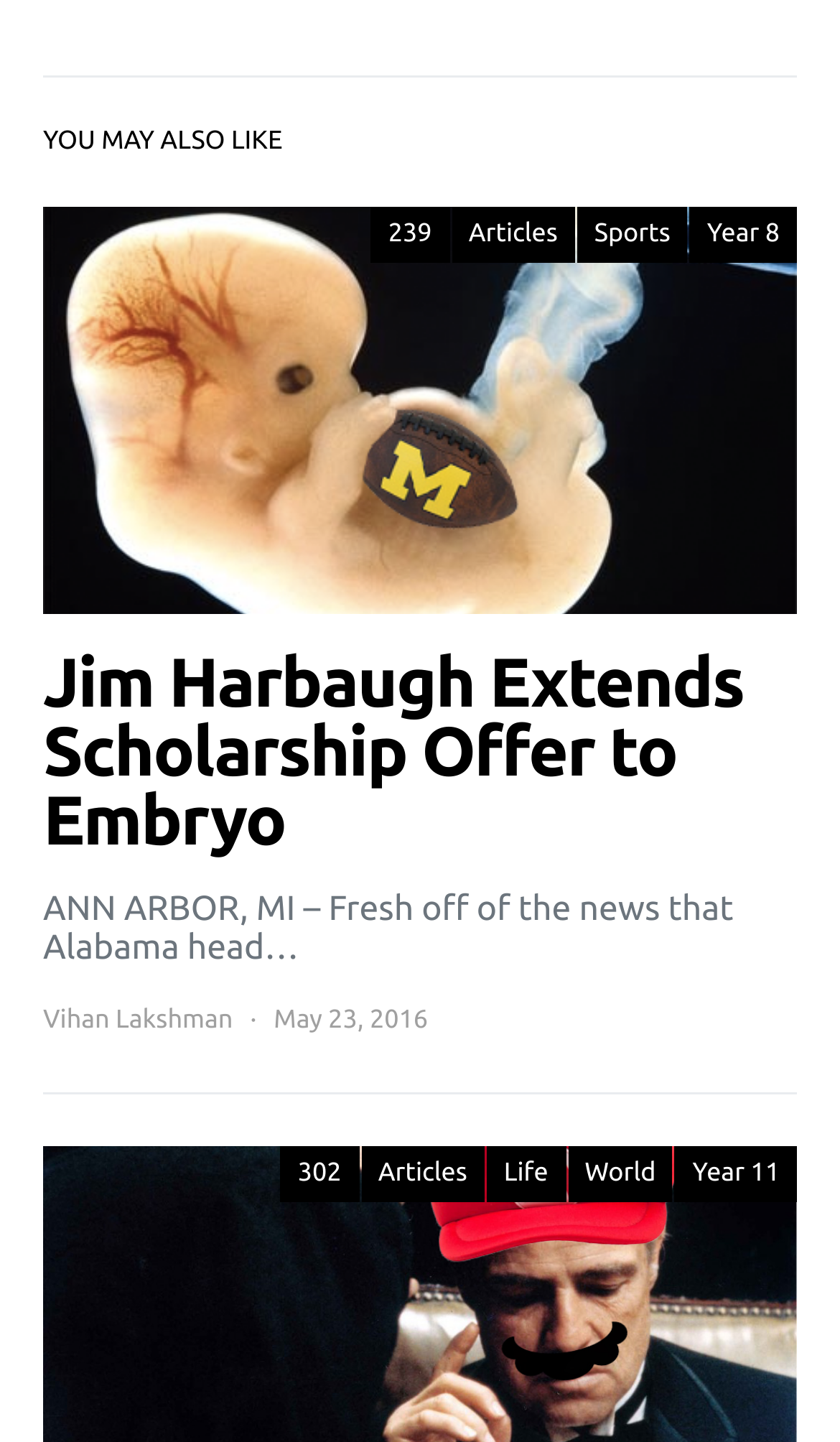Please determine the bounding box coordinates for the element that should be clicked to follow these instructions: "read more about the news from May 23, 2016".

[0.326, 0.698, 0.509, 0.717]